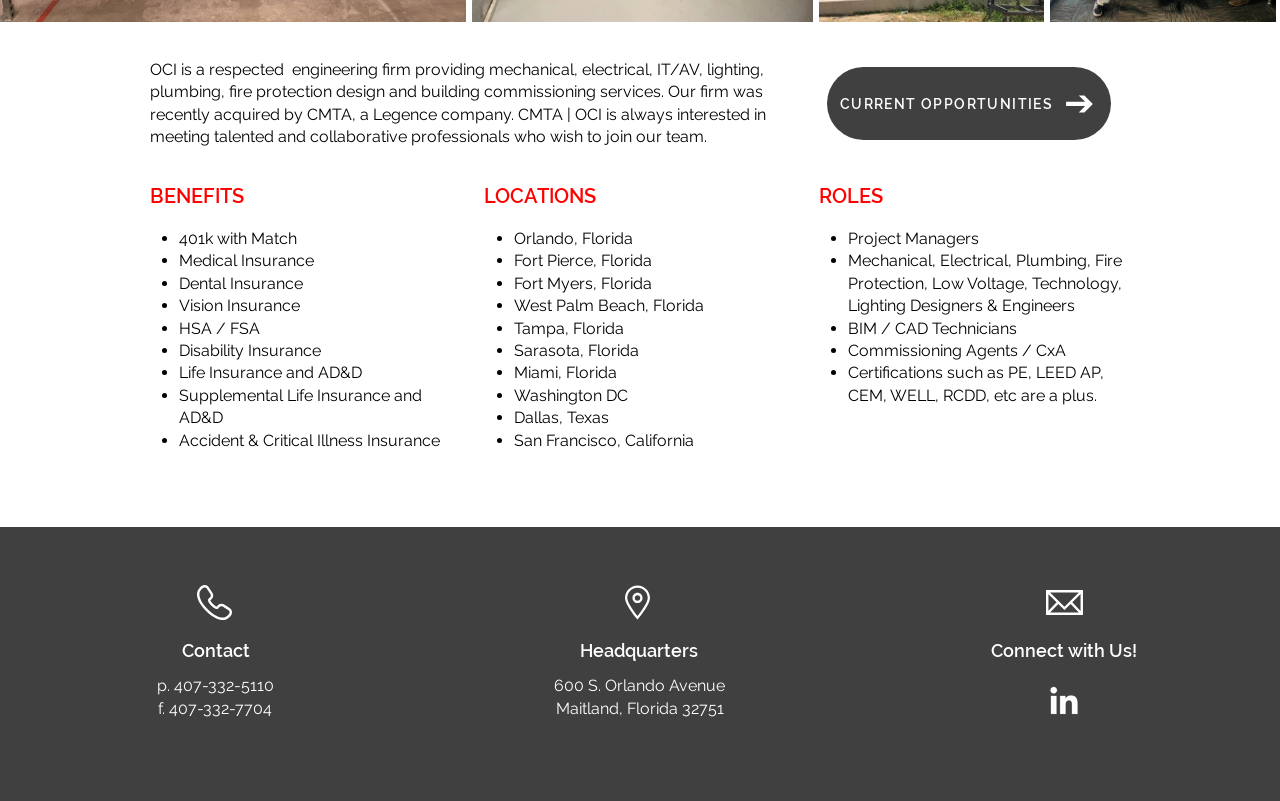Predict the bounding box coordinates for the UI element described as: "#comp-leu77dz41 svg [data-color="1"] {fill: #FFFFFF;}". The coordinates should be four float numbers between 0 and 1, presented as [left, top, right, bottom].

[0.488, 0.731, 0.508, 0.774]